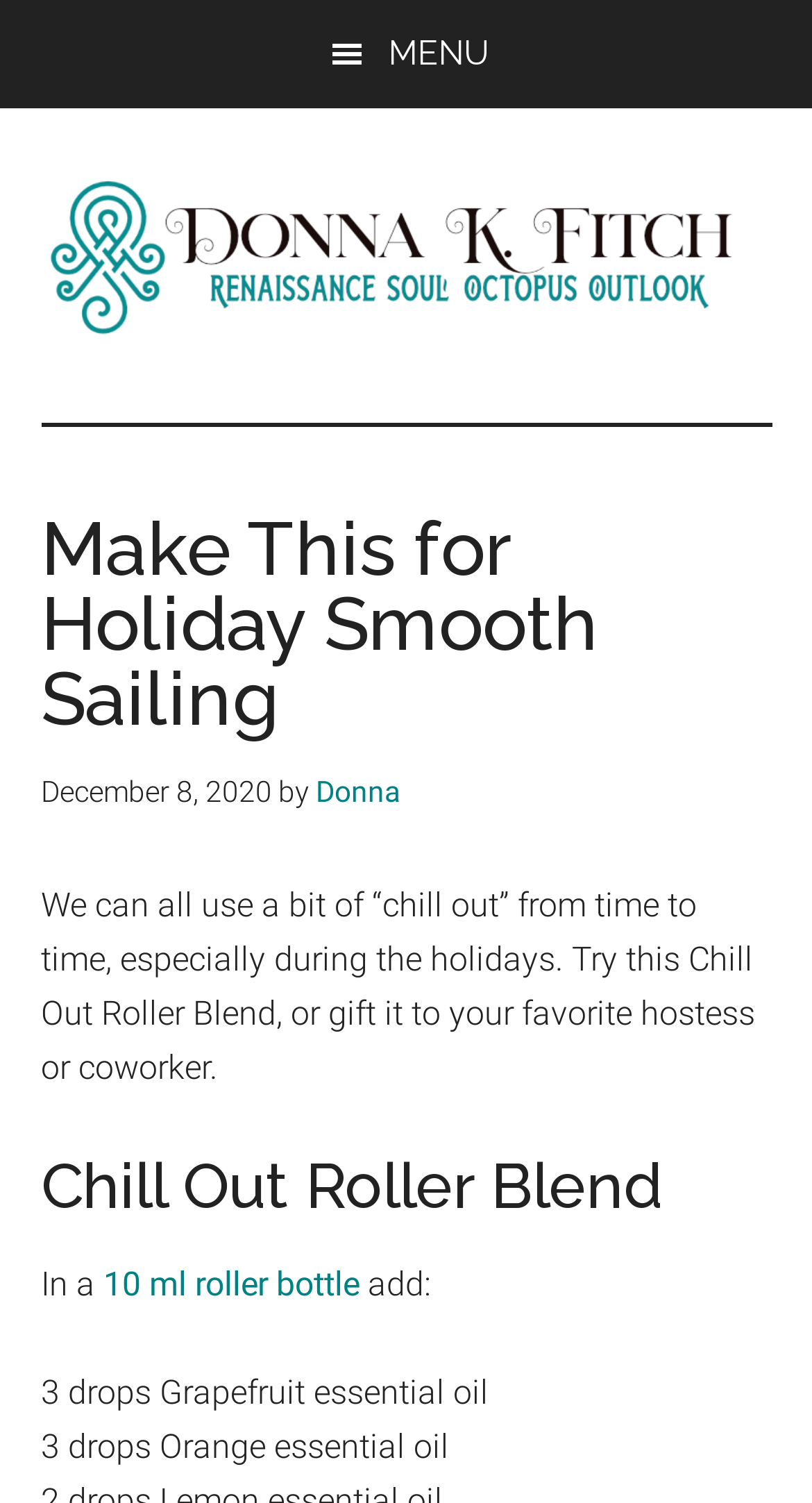What is the size of the roller bottle?
Please analyze the image and answer the question with as much detail as possible.

The size of the roller bottle can be found by looking at the link '10 ml roller bottle' which is located below the text 'In a'.